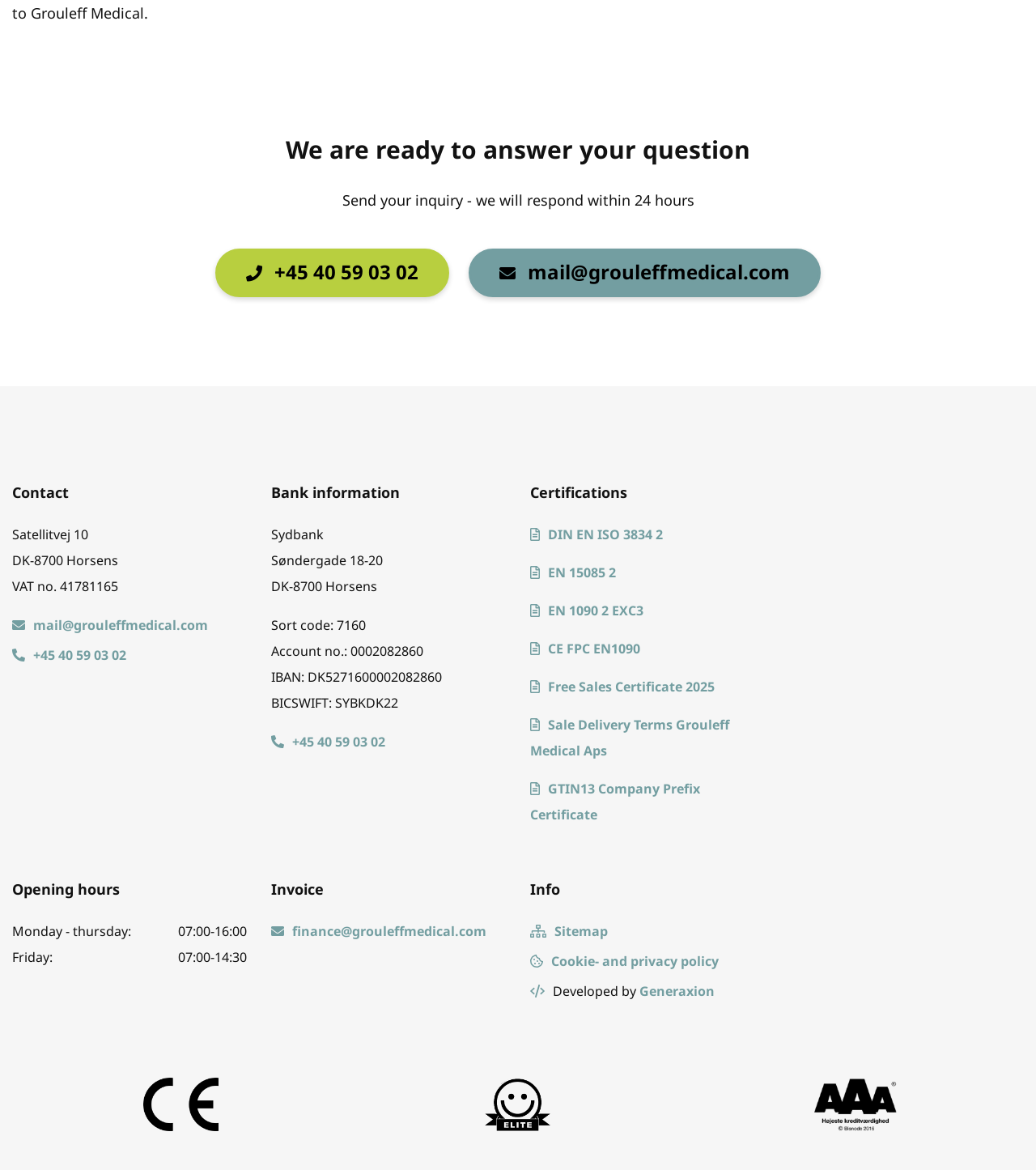Provide the bounding box coordinates for the UI element that is described by this text: "CE FPC EN1090". The coordinates should be in the form of four float numbers between 0 and 1: [left, top, right, bottom].

[0.512, 0.543, 0.618, 0.565]